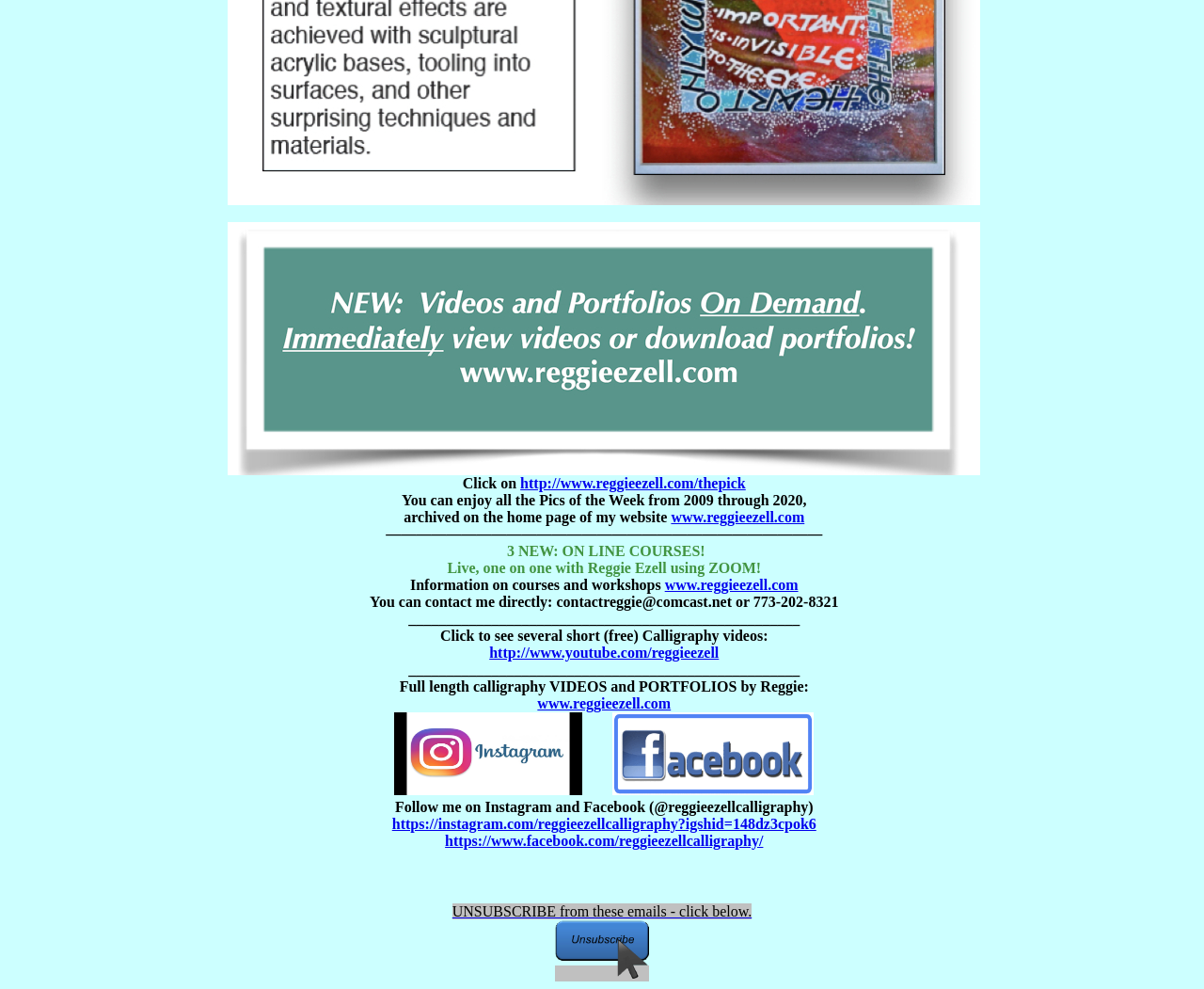Please specify the bounding box coordinates of the clickable region to carry out the following instruction: "Contact Reggie Ezell directly". The coordinates should be four float numbers between 0 and 1, in the format [left, top, right, bottom].

[0.307, 0.6, 0.696, 0.617]